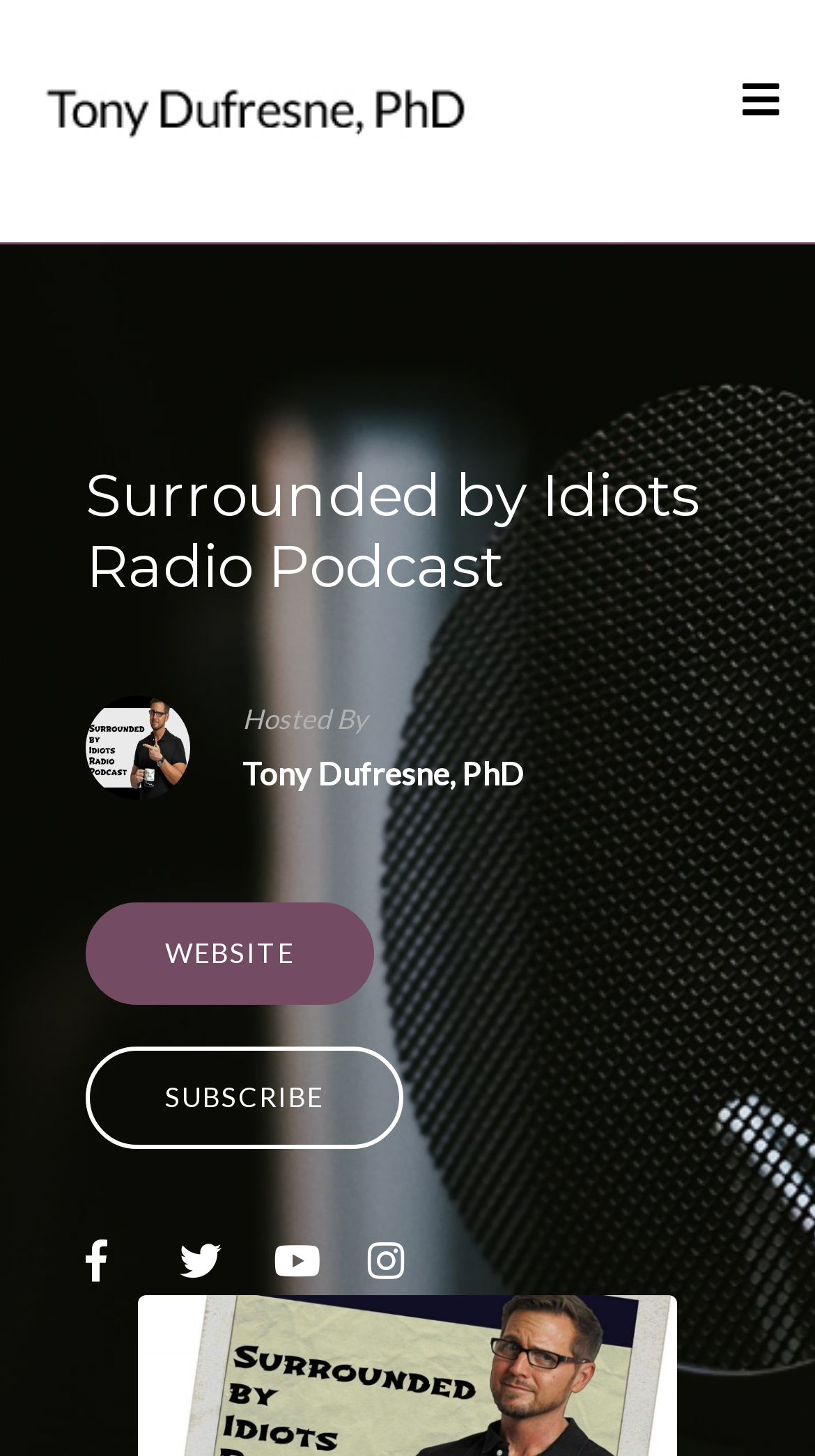Indicate the bounding box coordinates of the element that needs to be clicked to satisfy the following instruction: "Click the SBI Radio Podcast link". The coordinates should be four float numbers between 0 and 1, i.e., [left, top, right, bottom].

[0.03, 0.0, 0.594, 0.166]